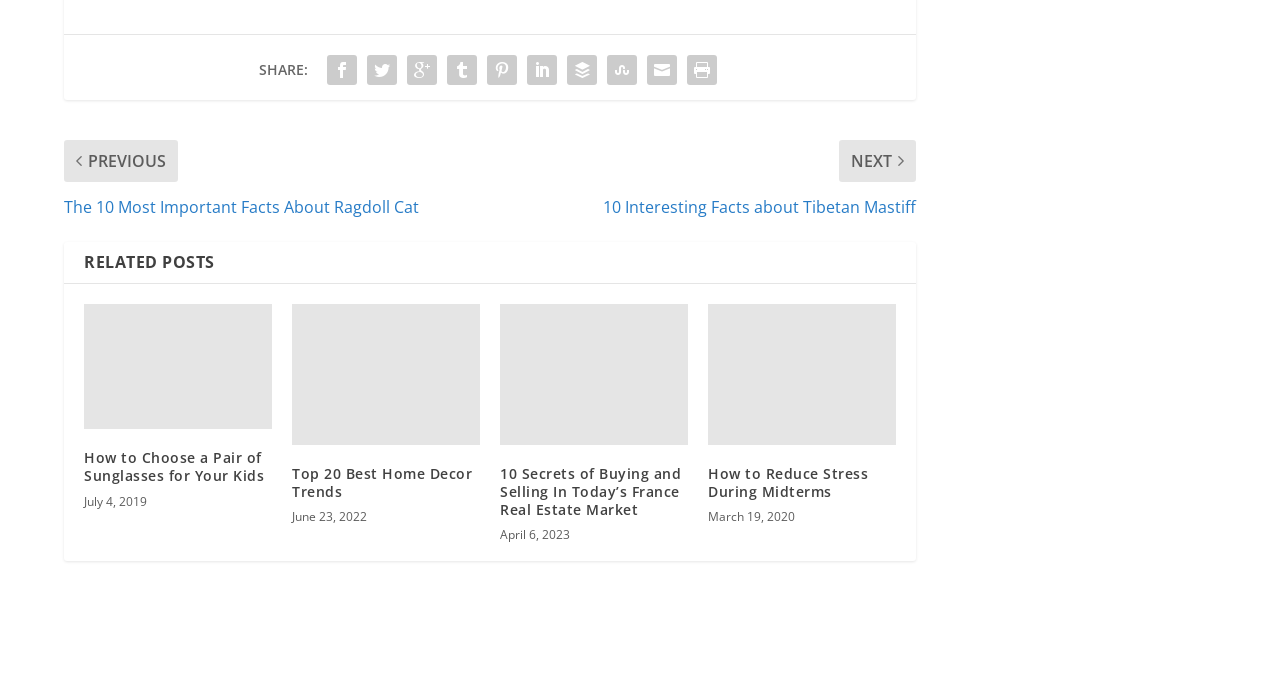Please give a succinct answer using a single word or phrase:
What is the topic of the third related post?

France Real Estate Market